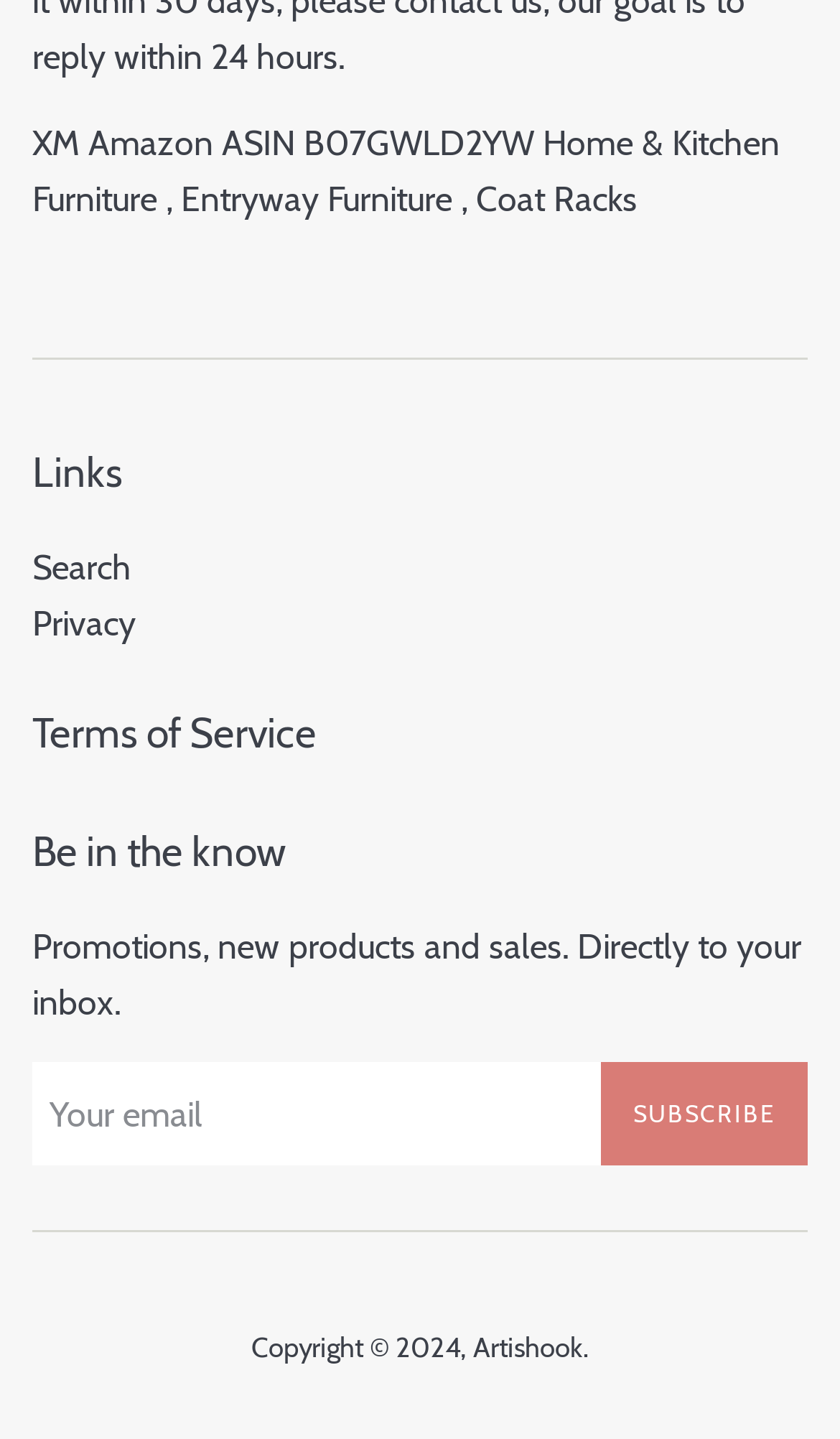What is the name of the company?
Provide a thorough and detailed answer to the question.

The company name 'Artishook' is mentioned in the footer section of the webpage, along with the copyright information.